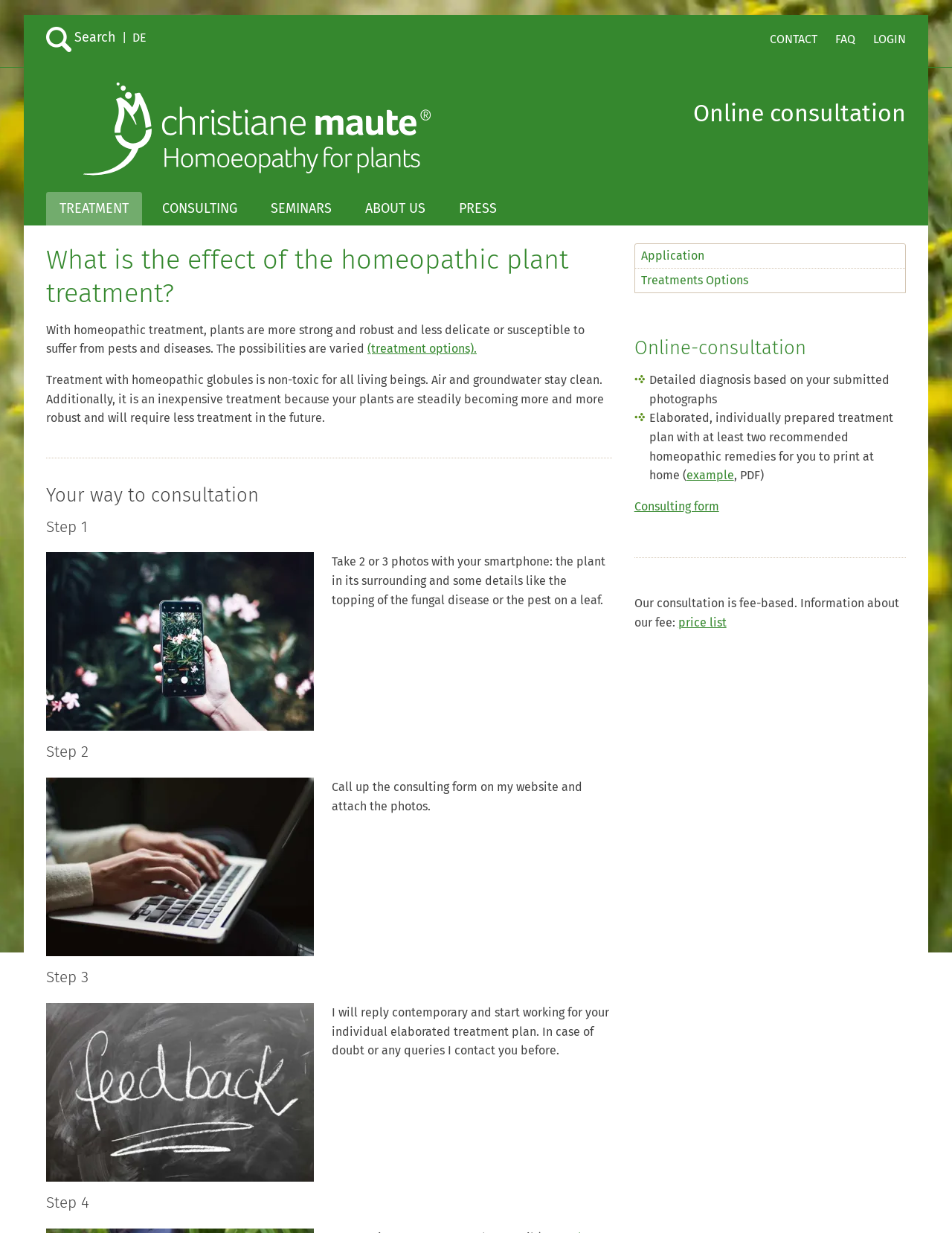Is the consultation fee-based?
Using the image, answer in one word or phrase.

Yes